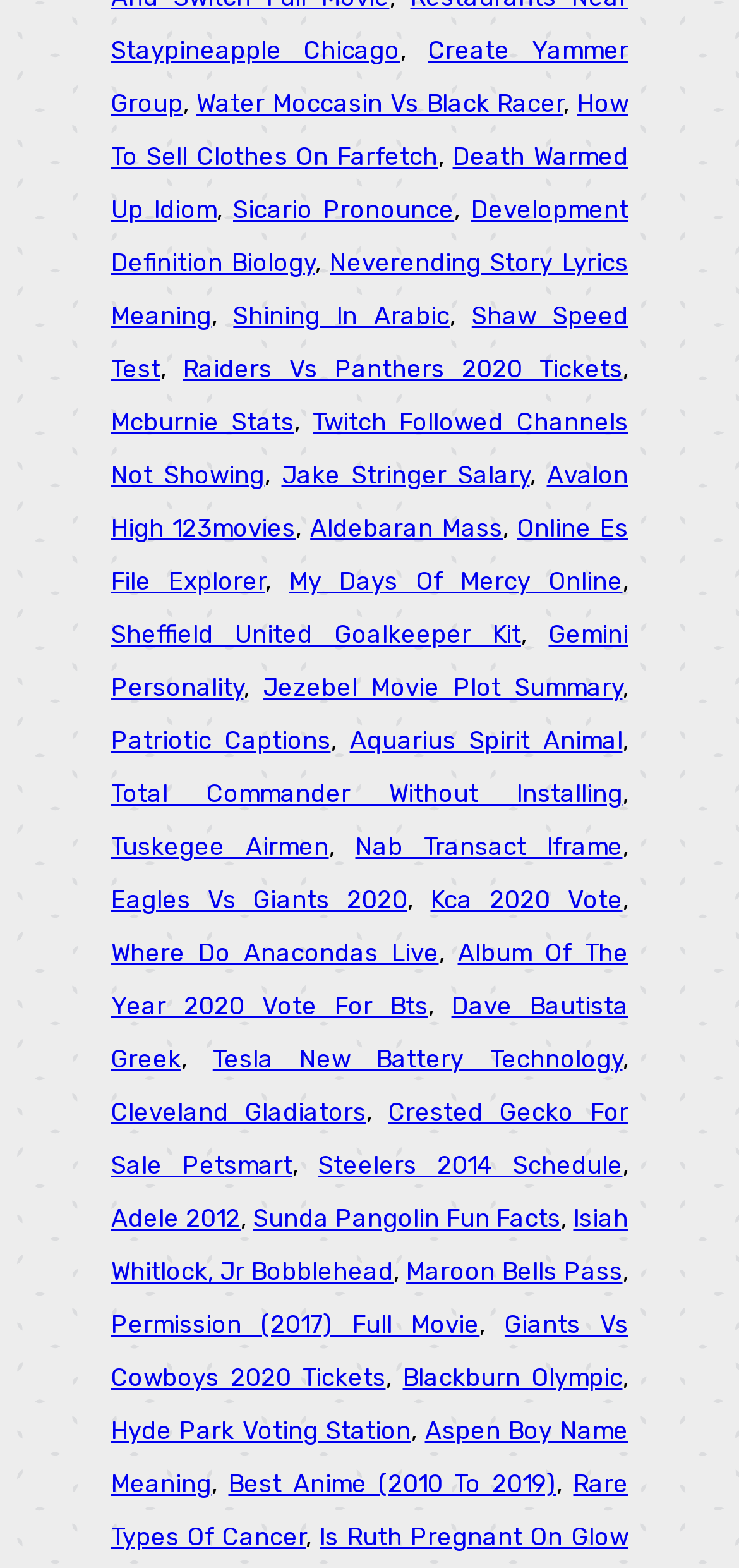Identify the bounding box coordinates of the element that should be clicked to fulfill this task: "Click on 'Create Yammer Group'". The coordinates should be provided as four float numbers between 0 and 1, i.e., [left, top, right, bottom].

[0.15, 0.023, 0.85, 0.075]